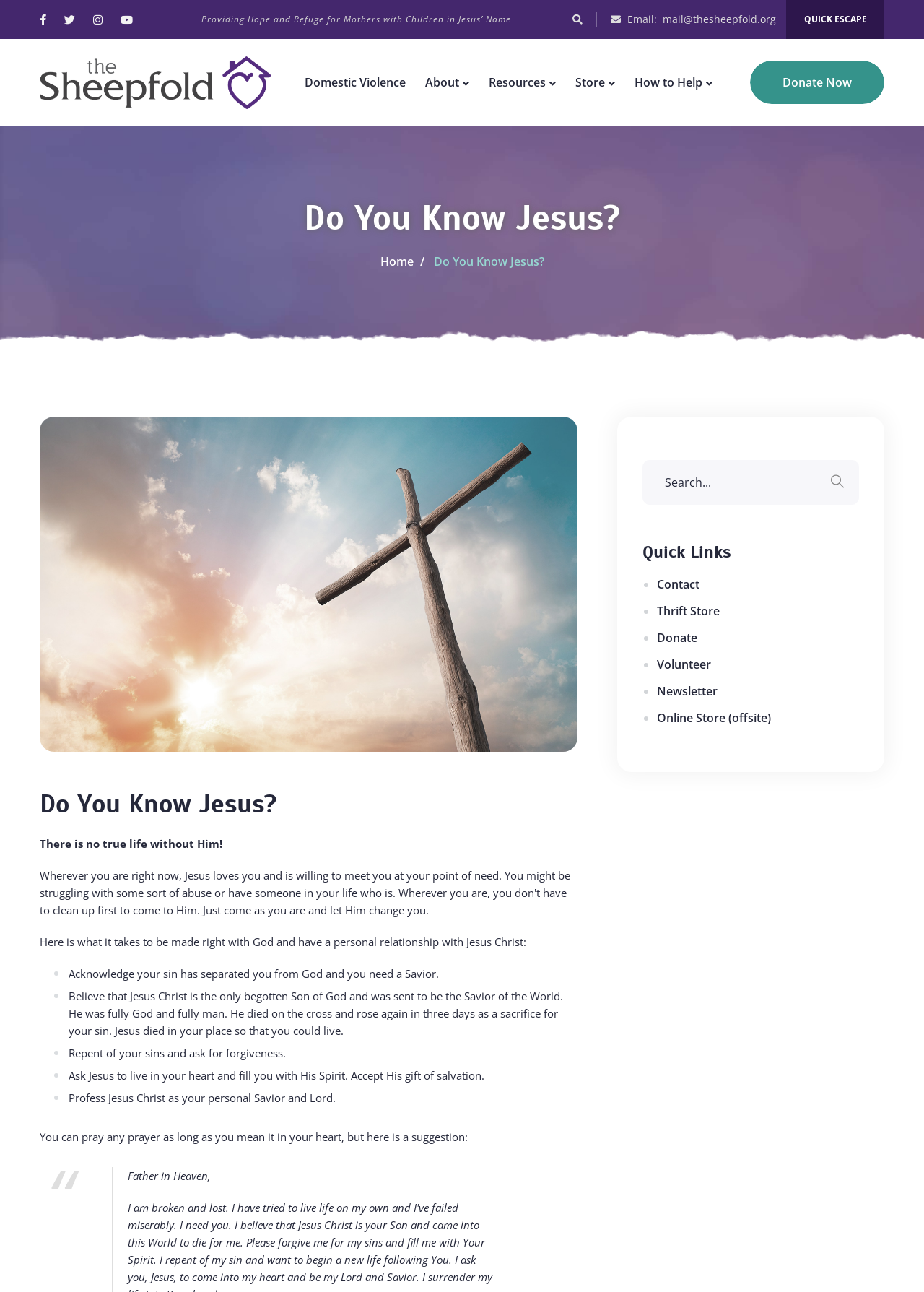How many list markers are there in the Quick Links section?
Provide a one-word or short-phrase answer based on the image.

5